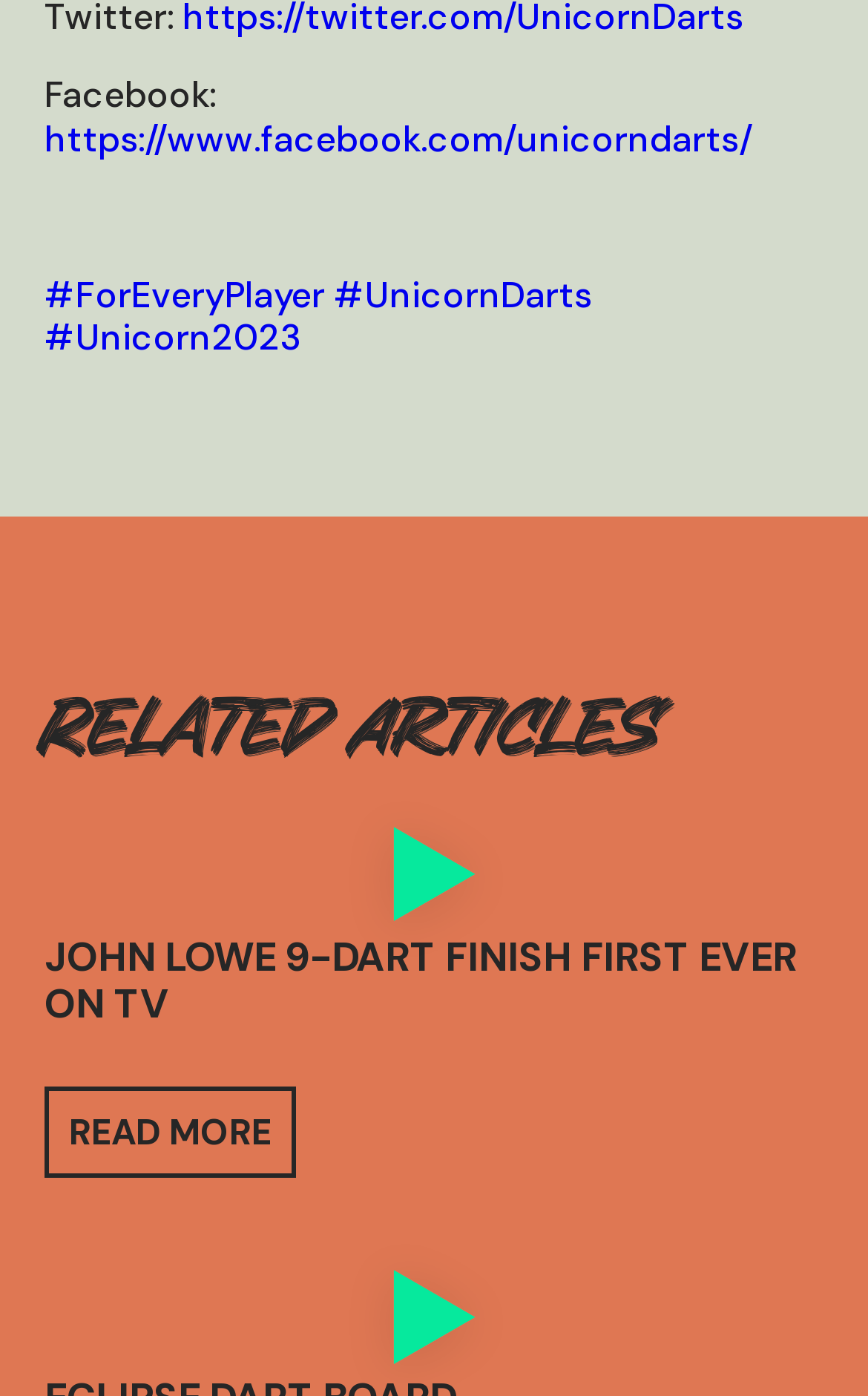Please reply with a single word or brief phrase to the question: 
What is the text of the second heading?

JOHN LOWE 9-DART FINISH FIRST EVER ON TV